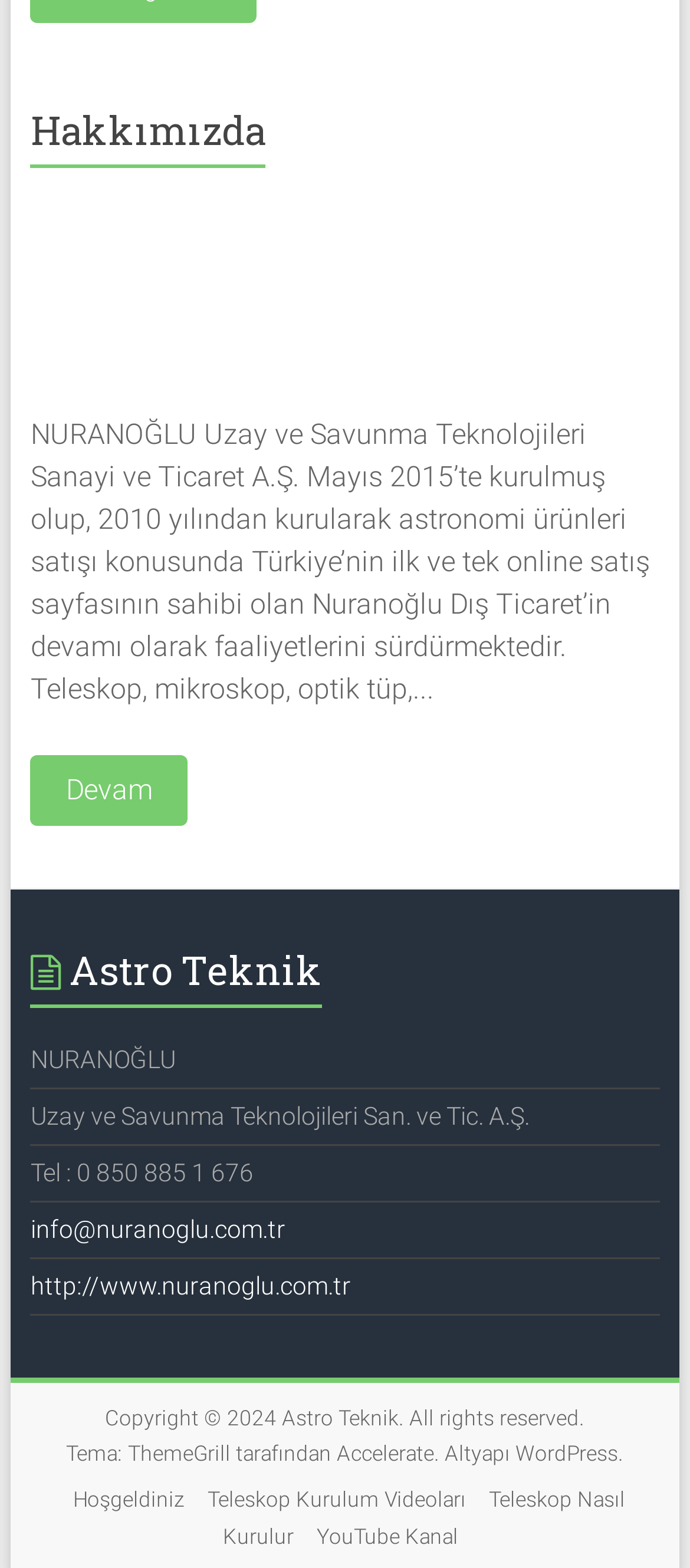What is the name of the company?
Based on the visual details in the image, please answer the question thoroughly.

The company name is mentioned in the text 'NURANOĞLU Uzay ve Savunma Teknolojileri Sanayi ve Ticaret A.Ş.' which is located in the section with the heading 'Hakkımızda'.